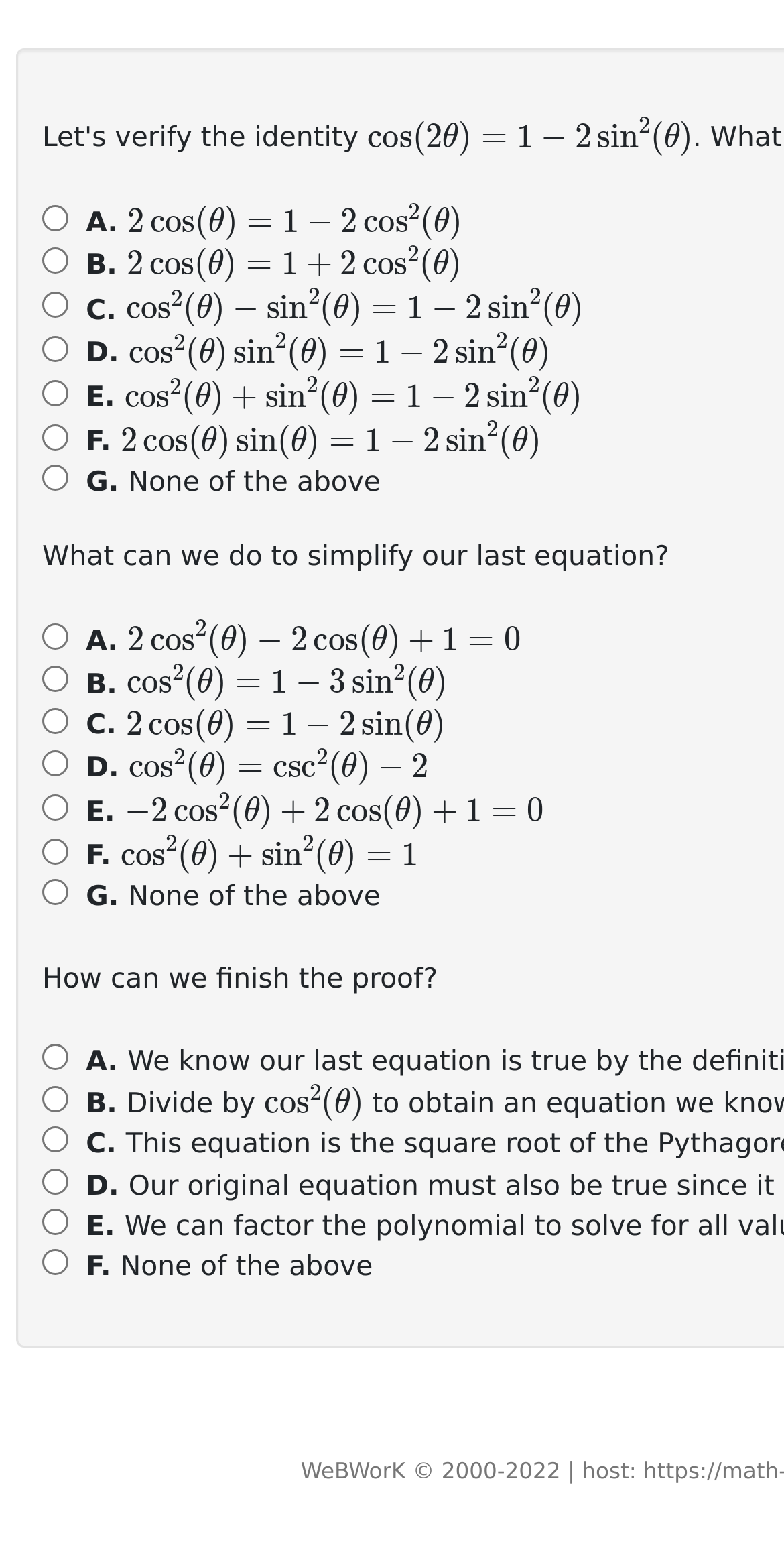Kindly determine the bounding box coordinates for the area that needs to be clicked to execute this instruction: "Select answer 1 option 1".

[0.054, 0.132, 0.087, 0.148]